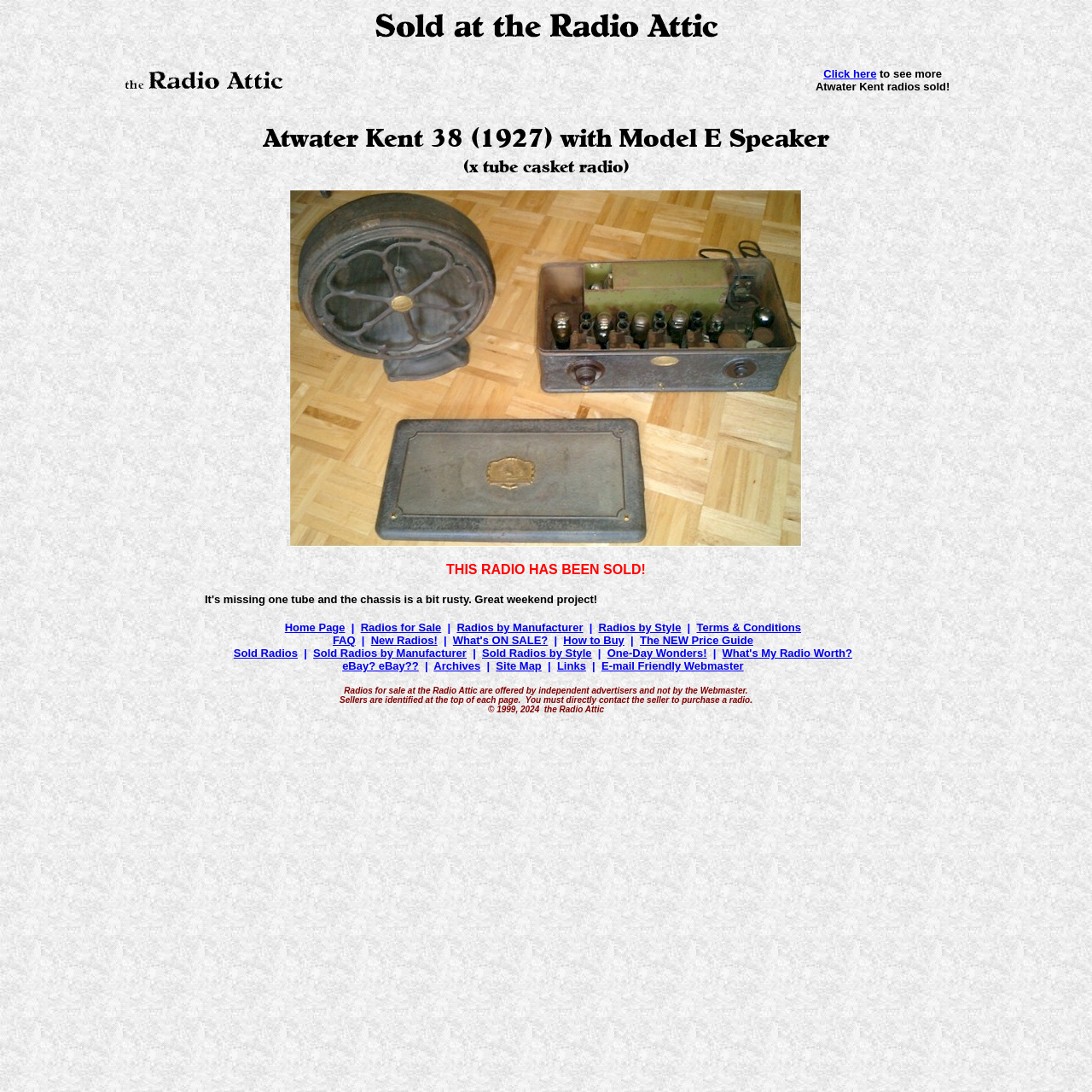What is the name of the radio model?
Give a one-word or short-phrase answer derived from the screenshot.

Atwater Kent 38